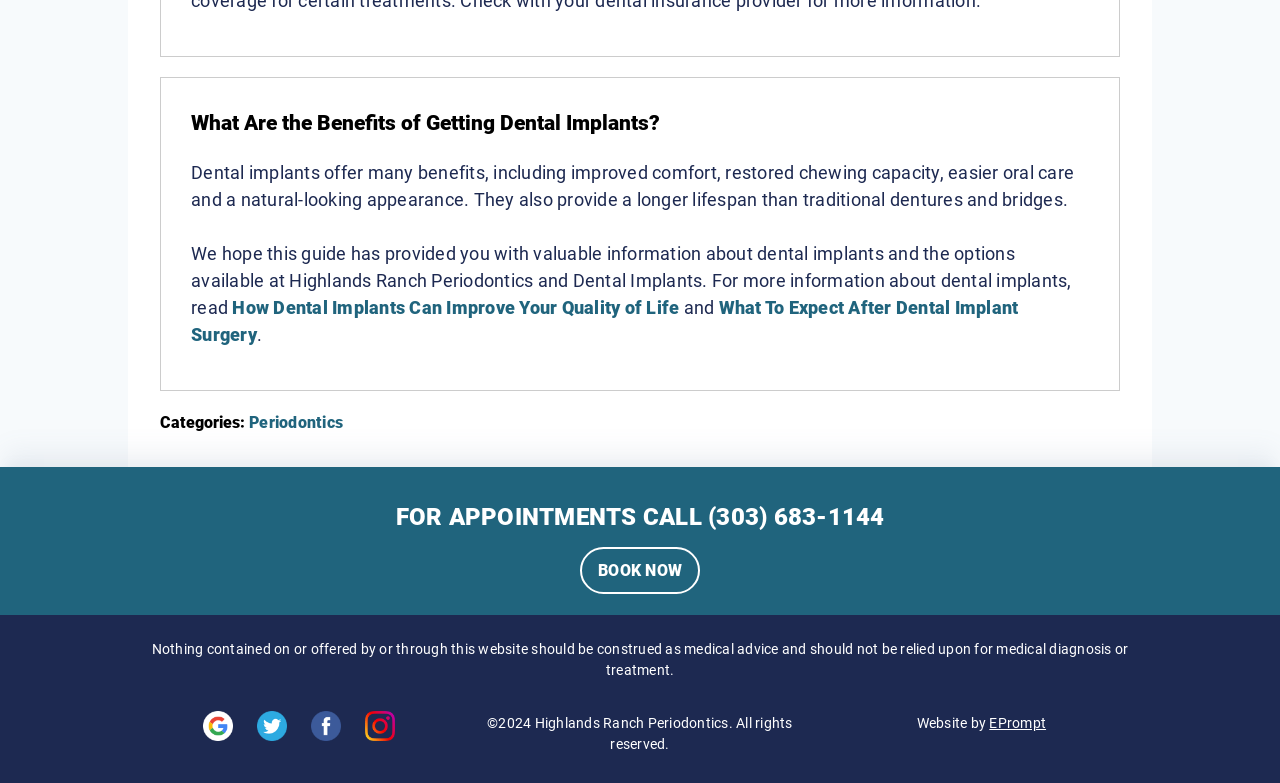Provide your answer in a single word or phrase: 
What is the phone number for appointments?

(303) 683-1144